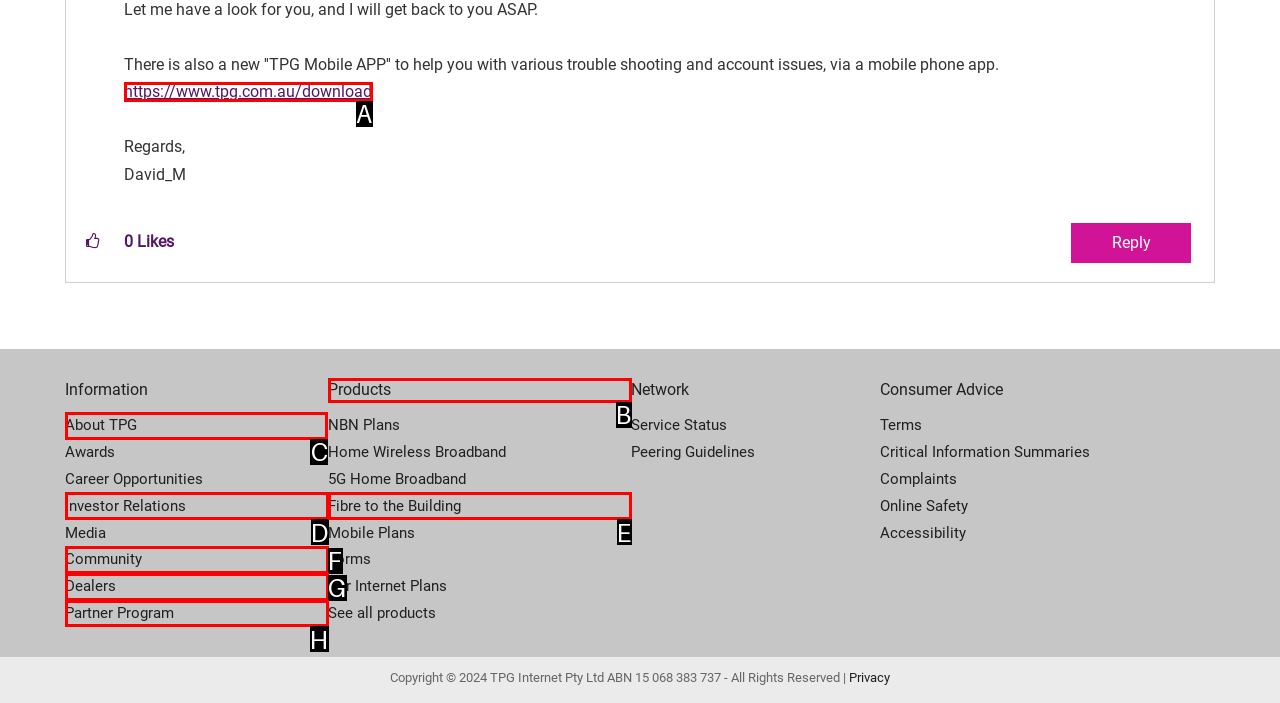Tell me the letter of the UI element to click in order to accomplish the following task: Learn more about TPG
Answer with the letter of the chosen option from the given choices directly.

C